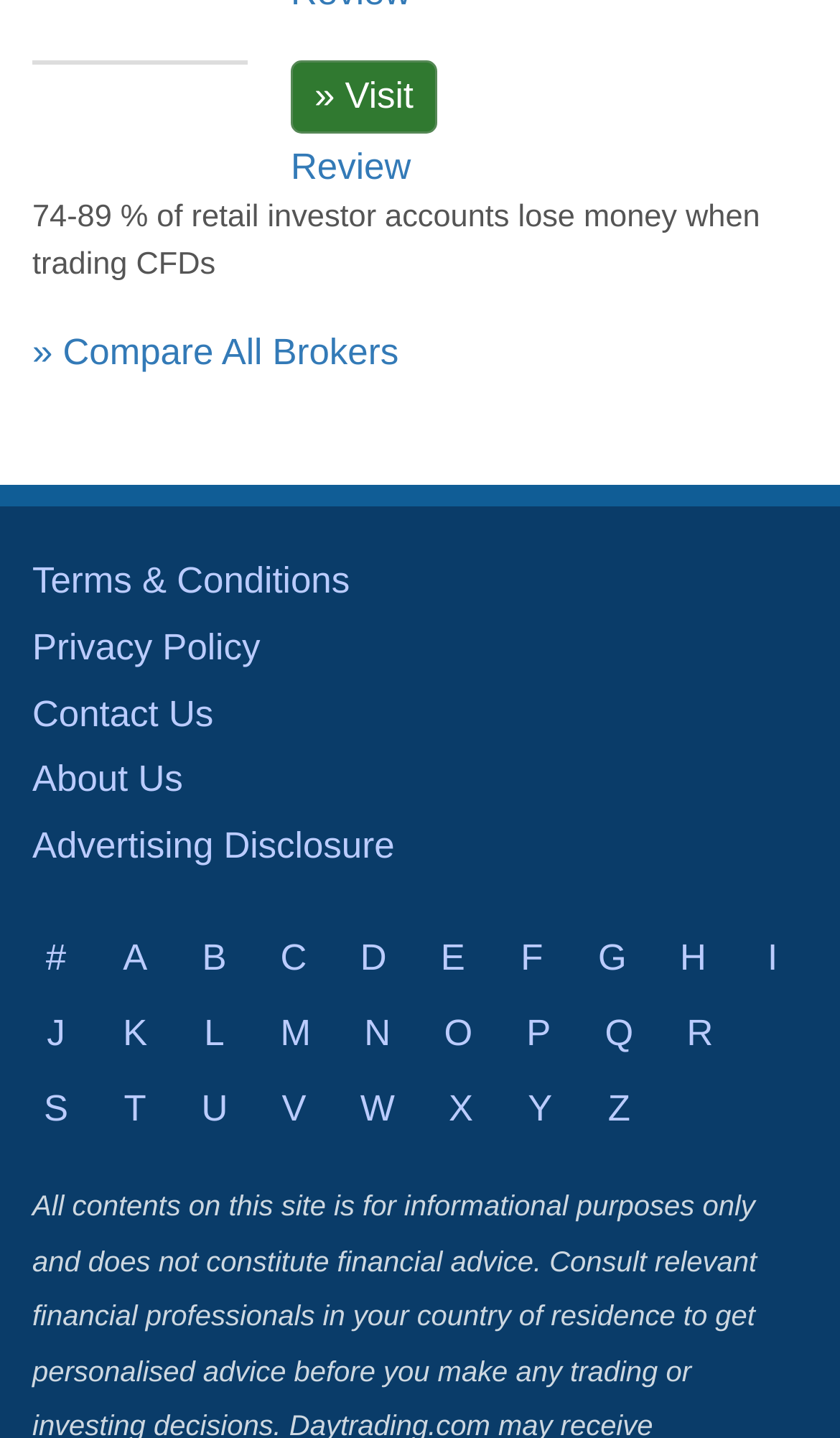What is the purpose of the '» Visit' button?
Look at the image and provide a short answer using one word or a phrase.

To visit